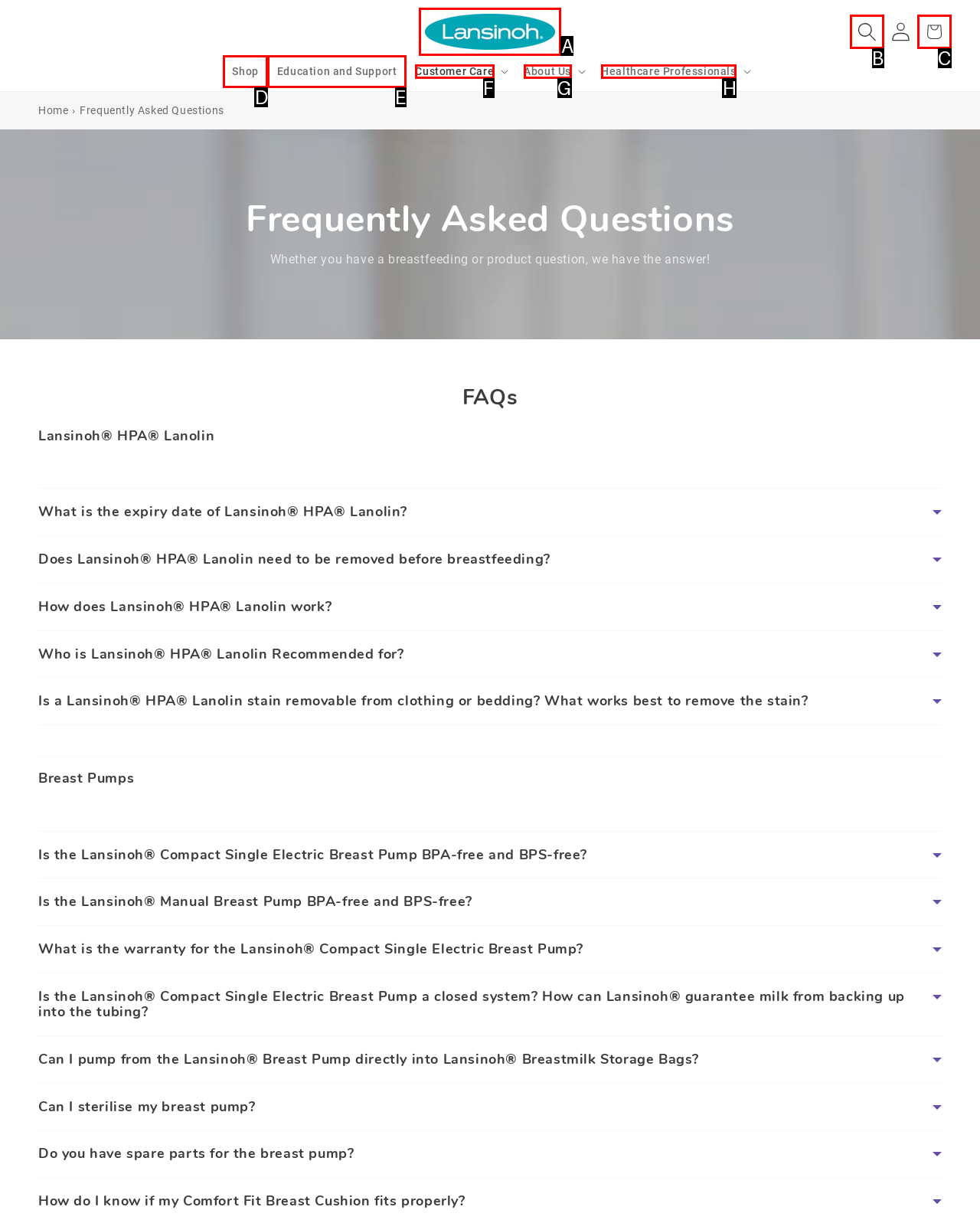Select the letter that aligns with the description: Healthcare Professionals. Answer with the letter of the selected option directly.

H